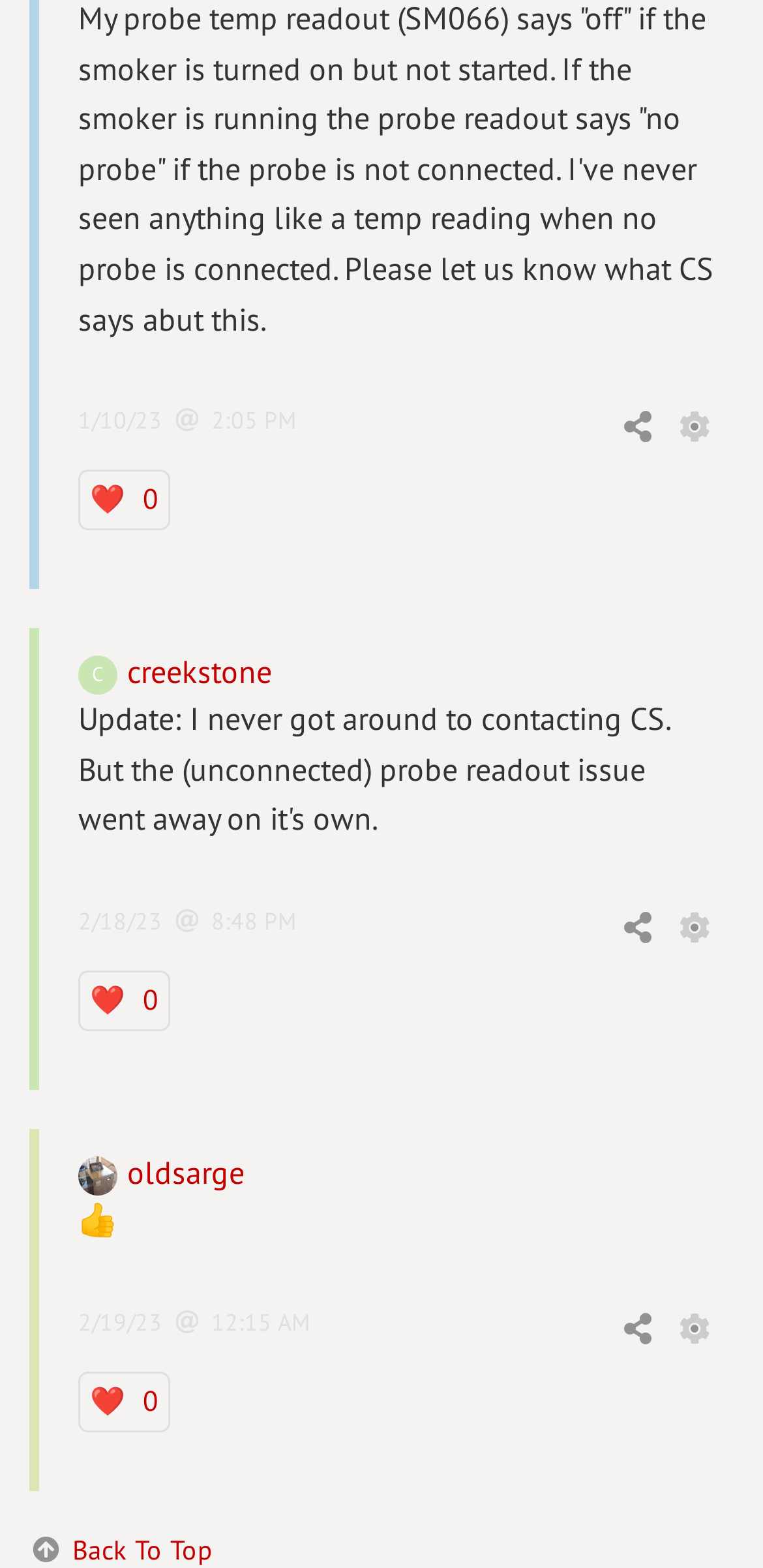What is the icon next to the username 'oldsarge'?
Make sure to answer the question with a detailed and comprehensive explanation.

The link with the text 'oldsarge' has an image element as its child, indicating that the icon next to the username 'oldsarge' is an image.